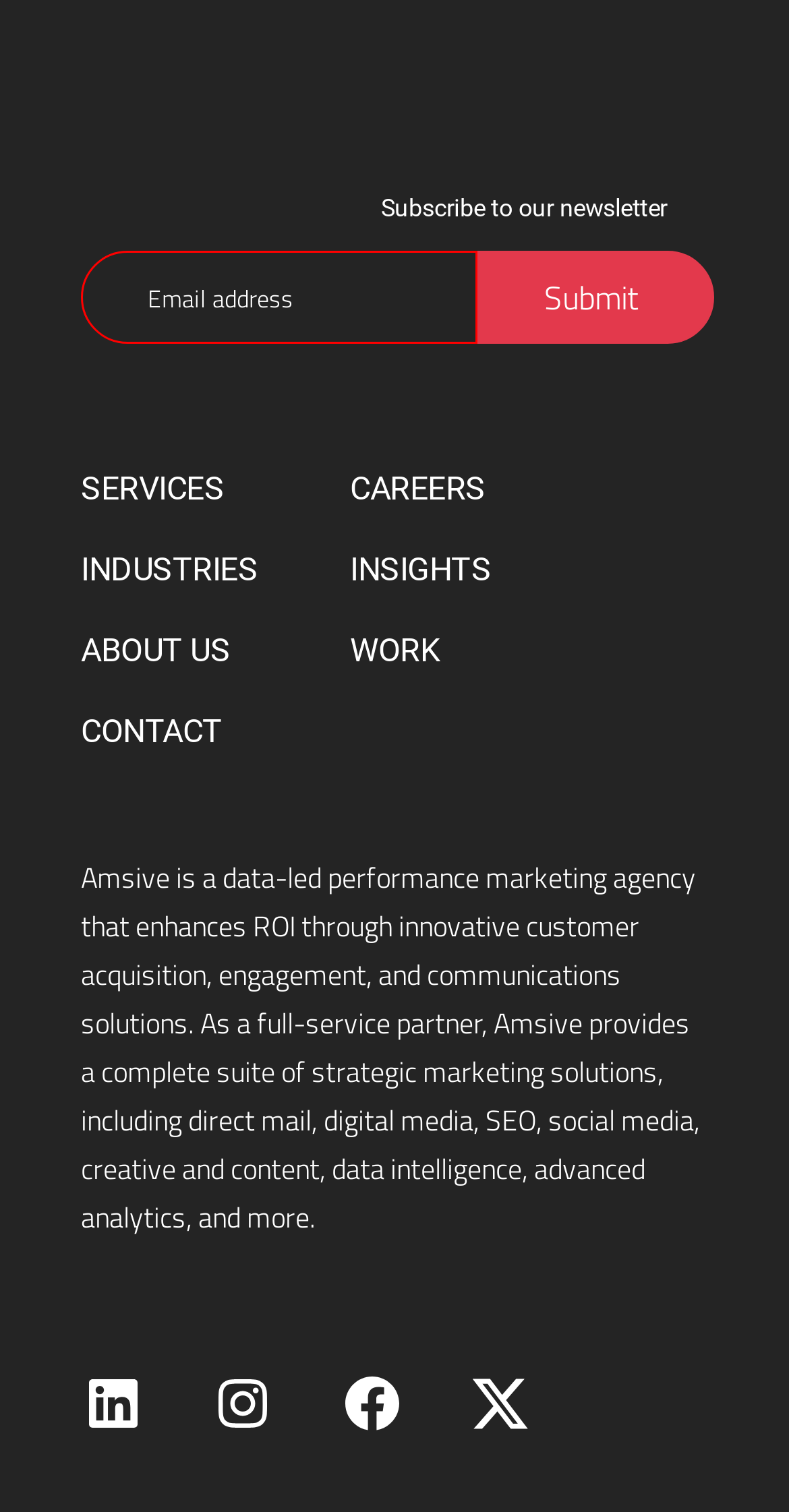Please identify the bounding box coordinates of the element on the webpage that should be clicked to follow this instruction: "Click on SERVICES". The bounding box coordinates should be given as four float numbers between 0 and 1, formatted as [left, top, right, bottom].

[0.103, 0.31, 0.284, 0.336]